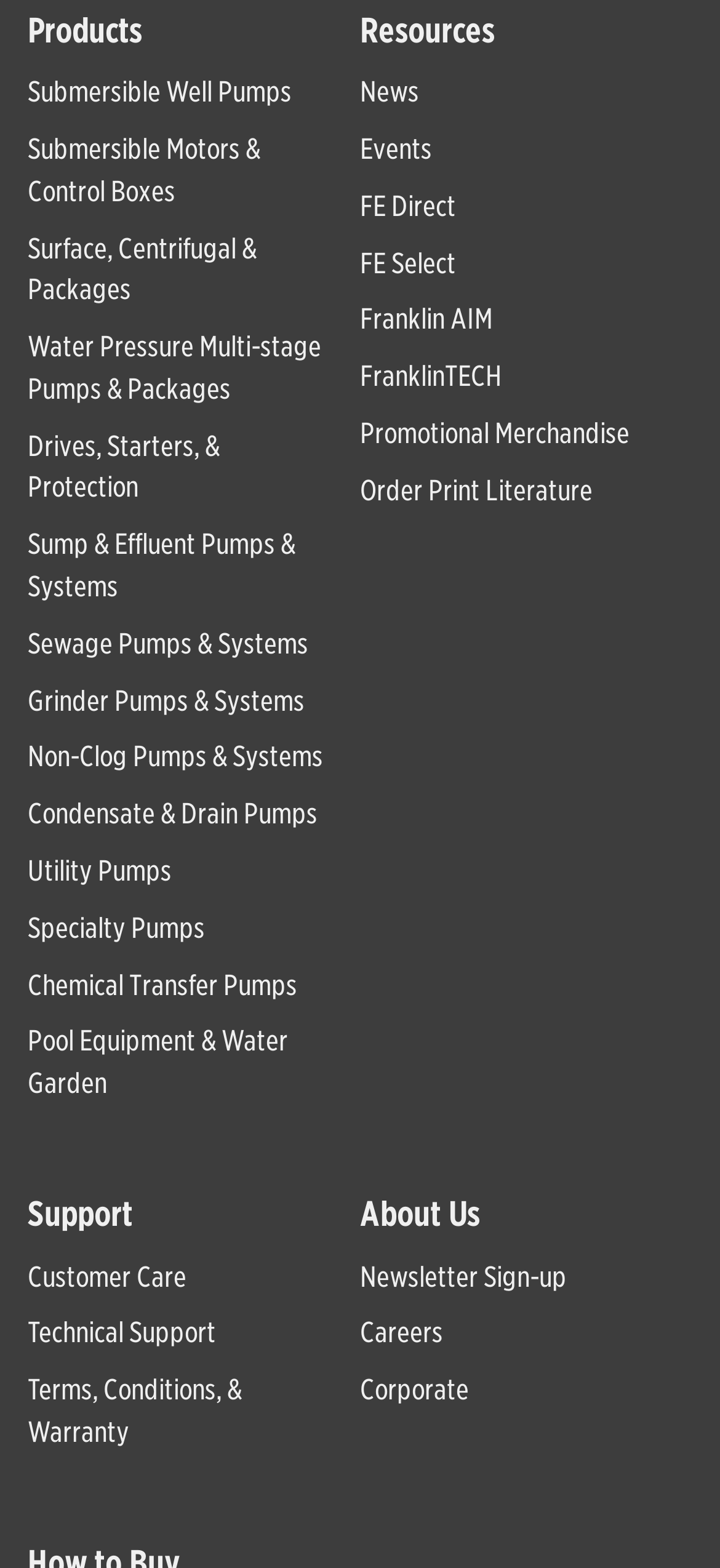Please locate the bounding box coordinates of the region I need to click to follow this instruction: "Browse the 'Advice' category".

None